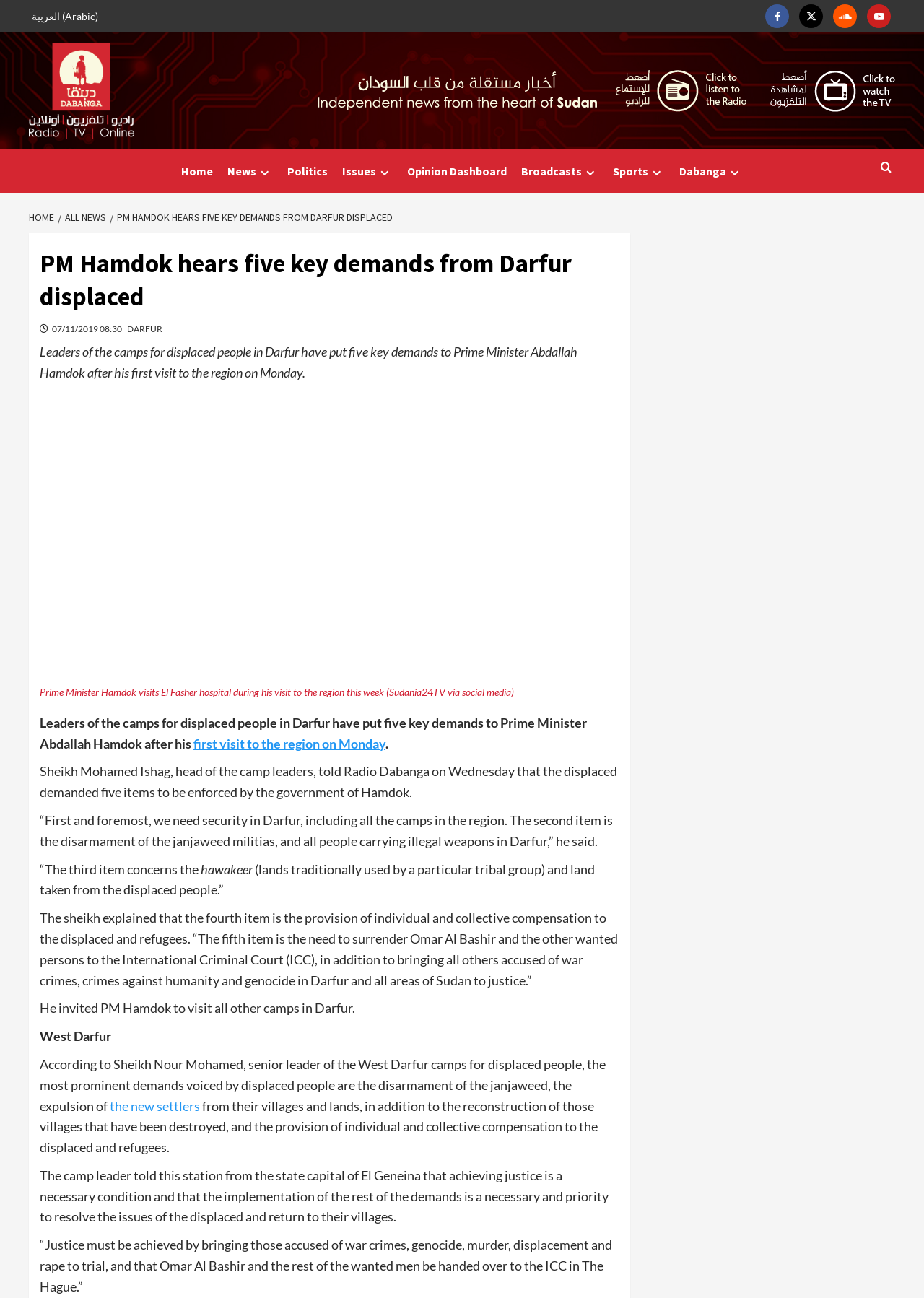Bounding box coordinates are specified in the format (top-left x, top-left y, bottom-right x, bottom-right y). All values are floating point numbers bounded between 0 and 1. Please provide the bounding box coordinate of the region this sentence describes: alt="Dabanga Radio TV Online"

[0.031, 0.033, 0.145, 0.107]